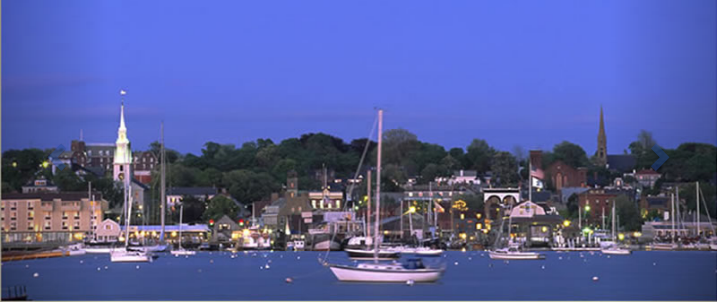Please give a concise answer to this question using a single word or phrase: 
What is prominent in the skyline?

A historic church steeple